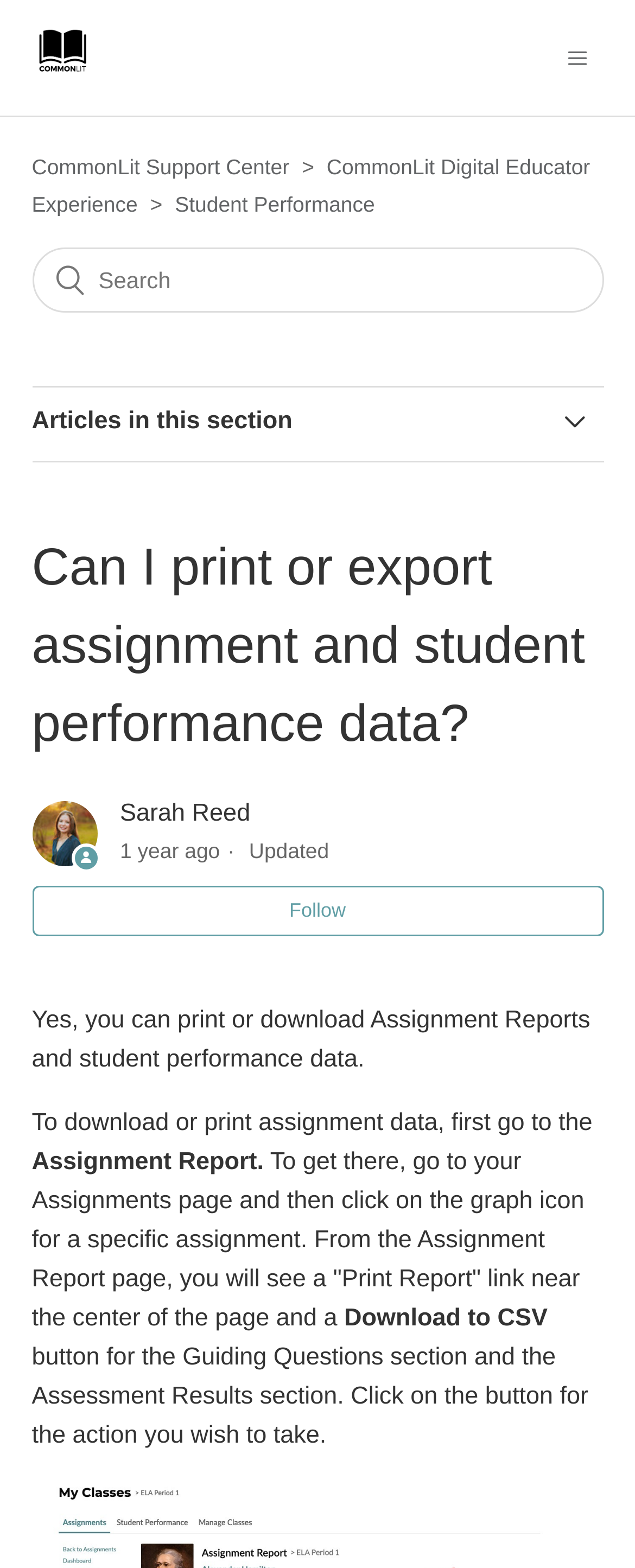What is the date of the last update of the article?
Deliver a detailed and extensive answer to the question.

I found the date by looking at the text below the heading 'Can I print or export assignment and student performance data?', which says 'Updated 2023-07-13 20:40'.